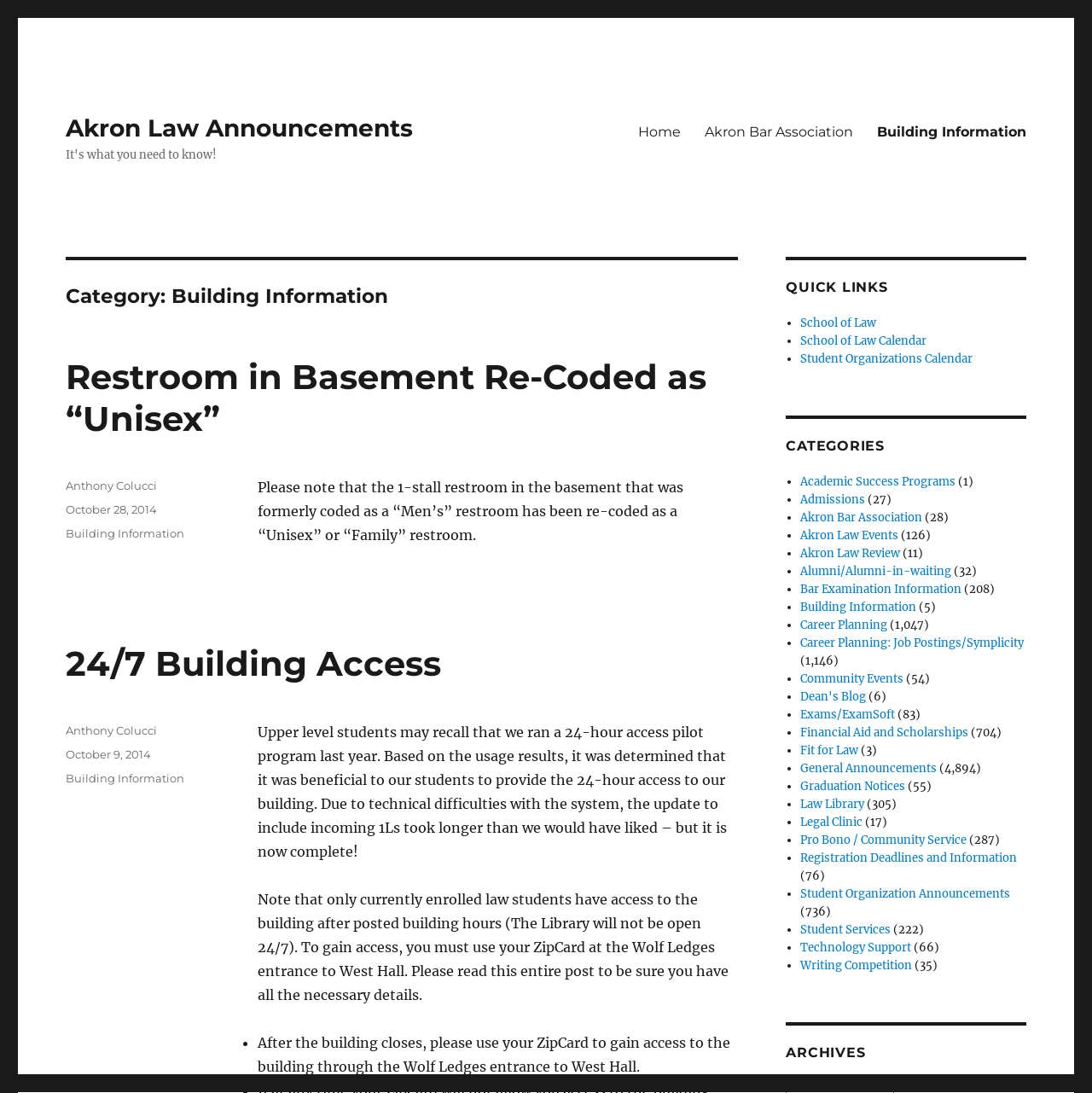Locate the headline of the webpage and generate its content.

Category: Building Information